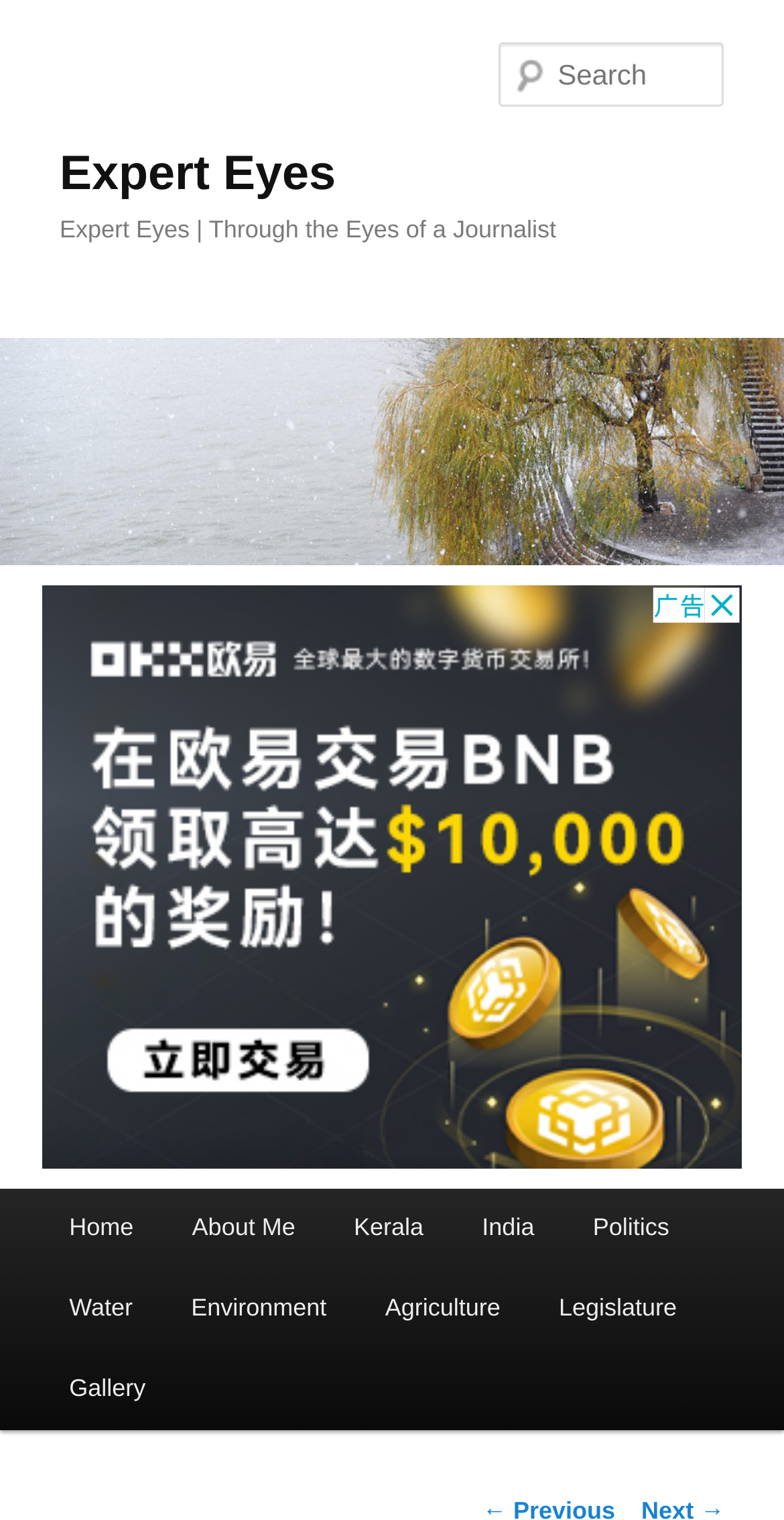Please specify the bounding box coordinates of the clickable region necessary for completing the following instruction: "Search for something". The coordinates must consist of four float numbers between 0 and 1, i.e., [left, top, right, bottom].

[0.637, 0.028, 0.924, 0.07]